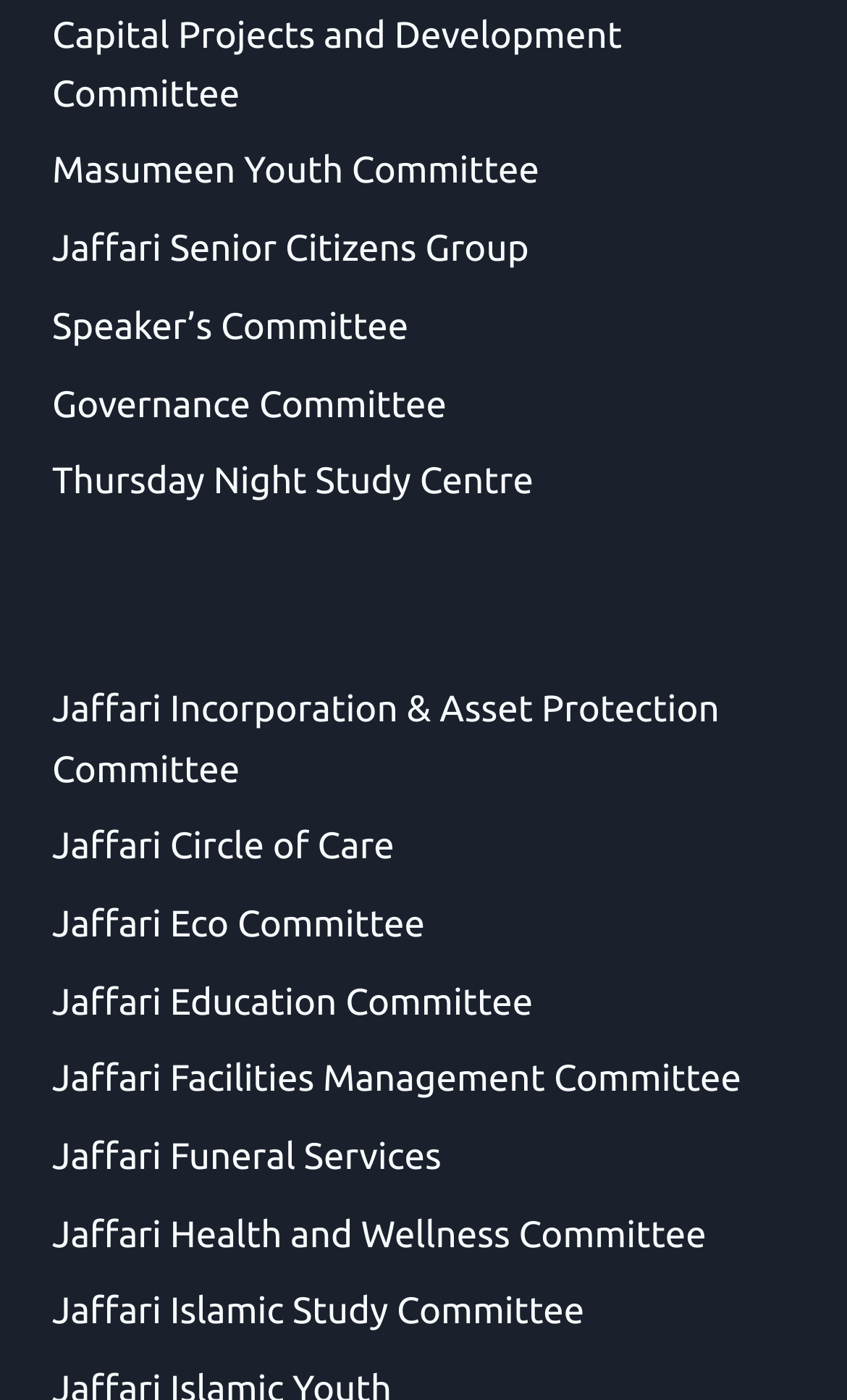Identify the coordinates of the bounding box for the element described below: "Thursday Night Study Centre". Return the coordinates as four float numbers between 0 and 1: [left, top, right, bottom].

[0.062, 0.323, 0.63, 0.365]